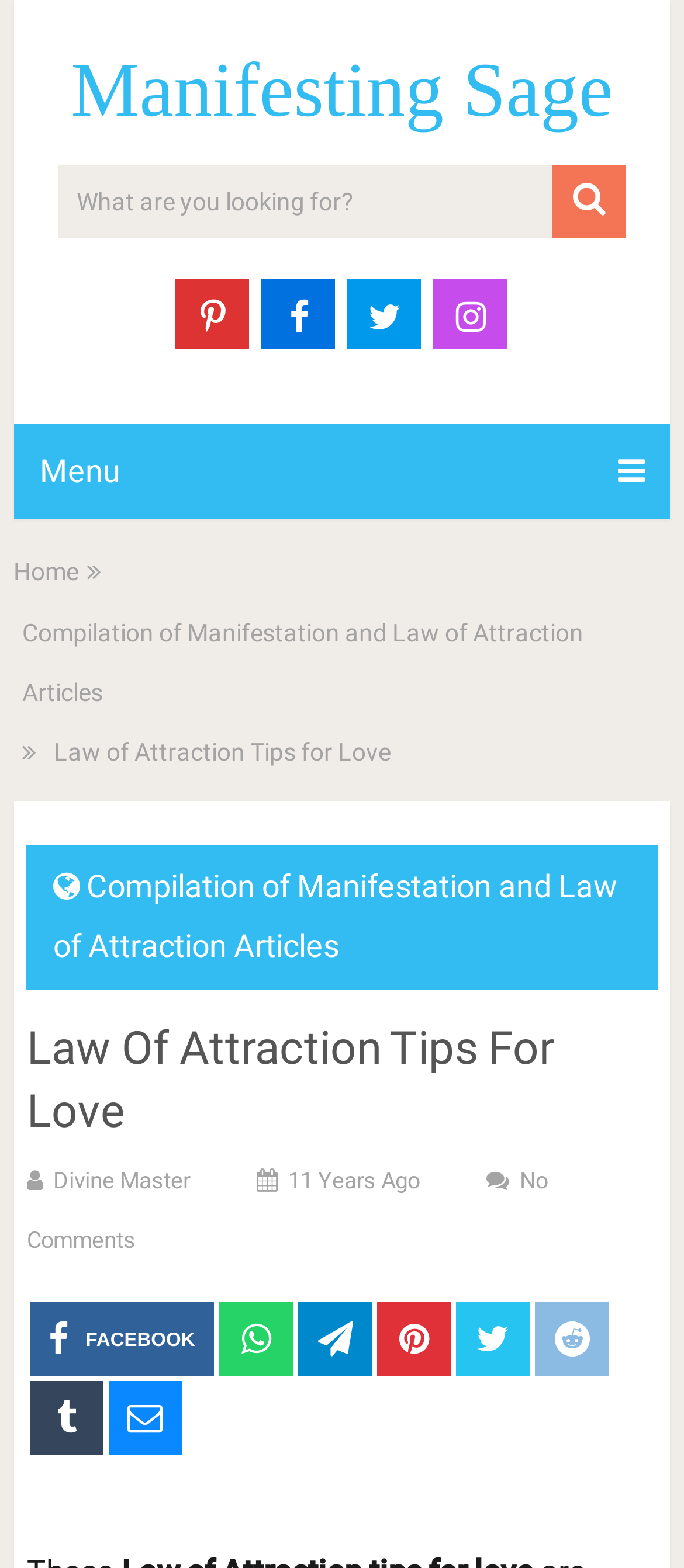Determine the bounding box coordinates of the section to be clicked to follow the instruction: "Read Law Of Attraction Tips For Love article". The coordinates should be given as four float numbers between 0 and 1, formatted as [left, top, right, bottom].

[0.039, 0.648, 0.961, 0.729]